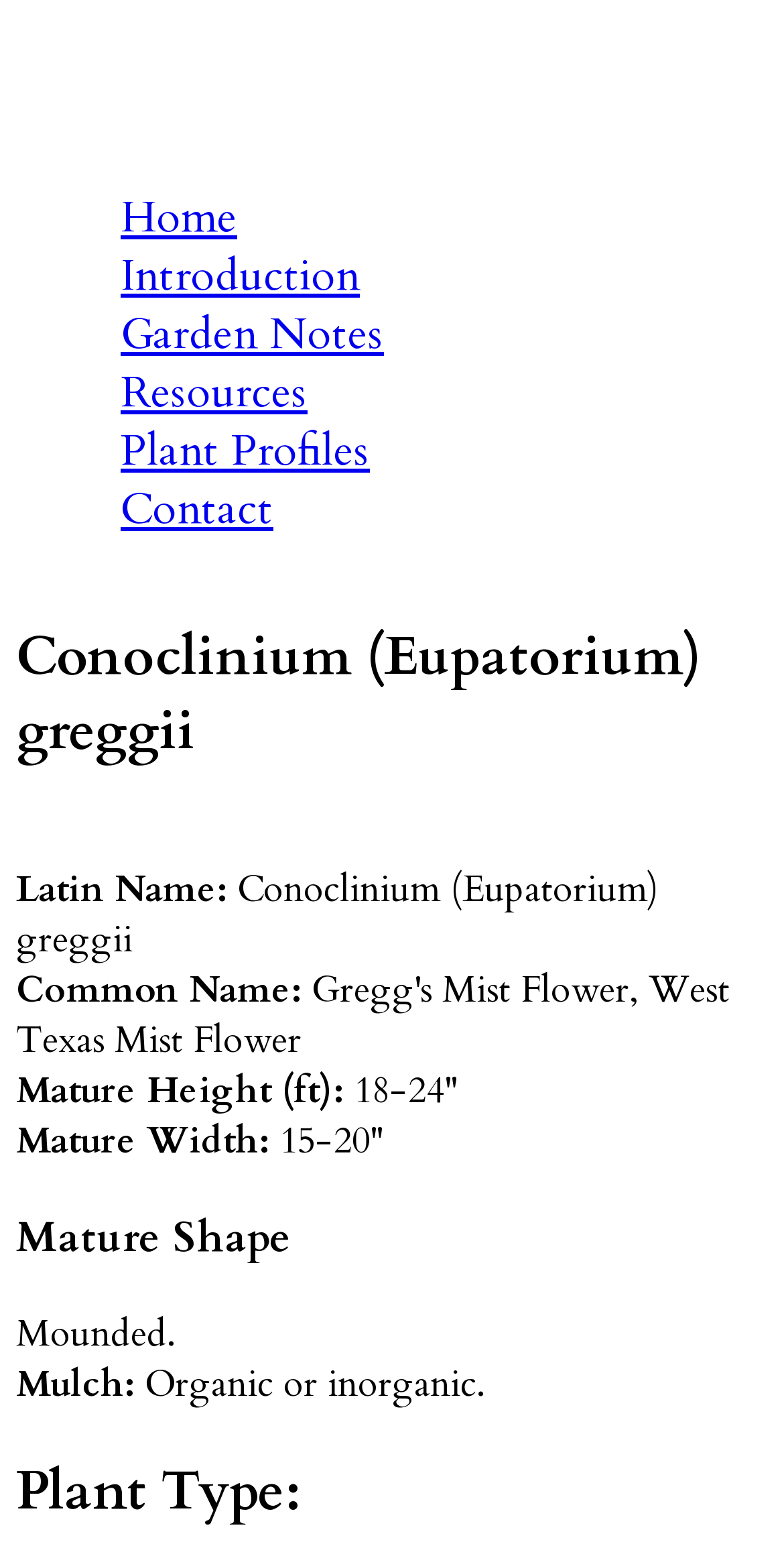What is the shape of the mature plant?
From the image, provide a succinct answer in one word or a short phrase.

Mounded